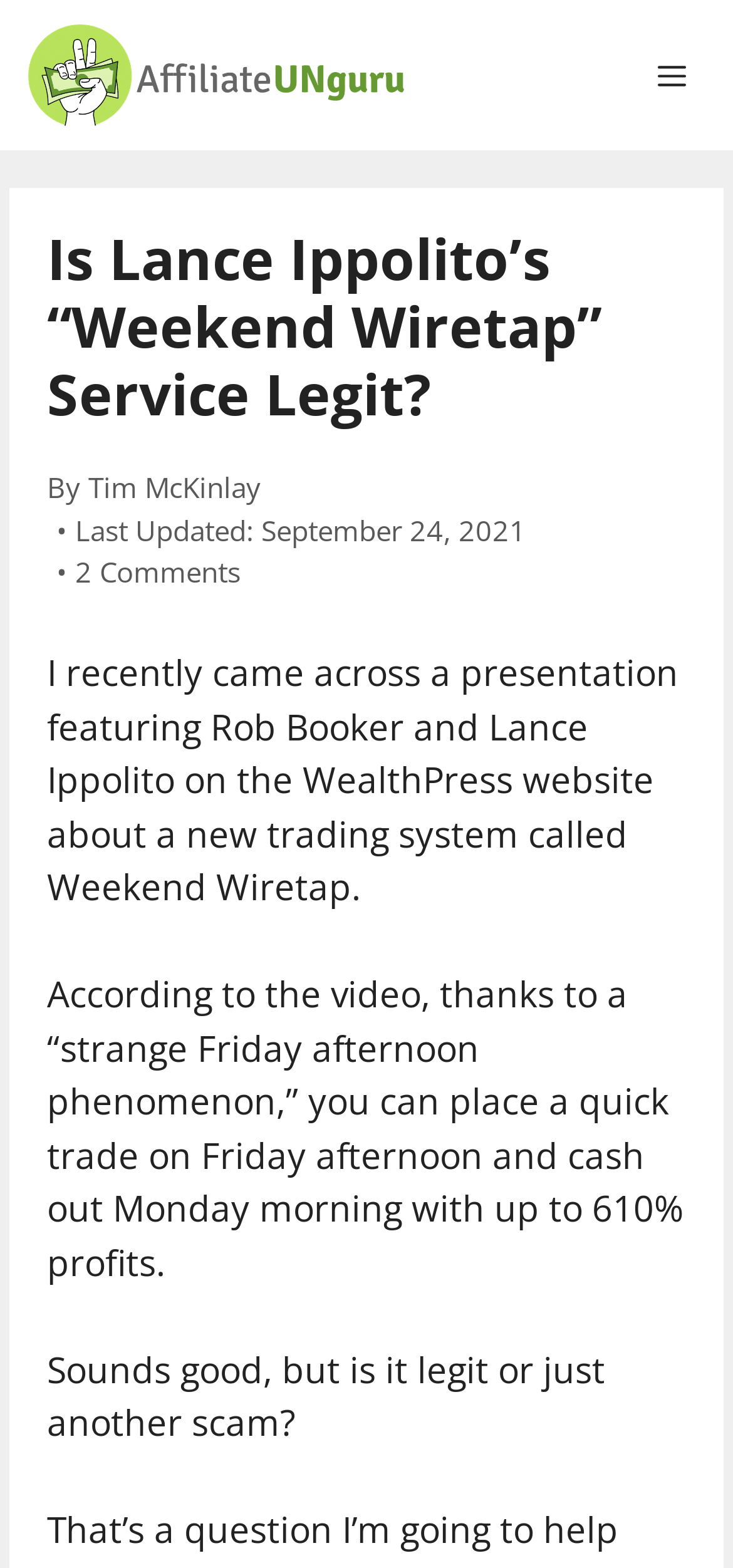From the image, can you give a detailed response to the question below:
Who is the author of the article?

The author of the article can be found by looking at the header section of the webpage, where it says 'By' followed by the author's name, which is Tim McKinlay.